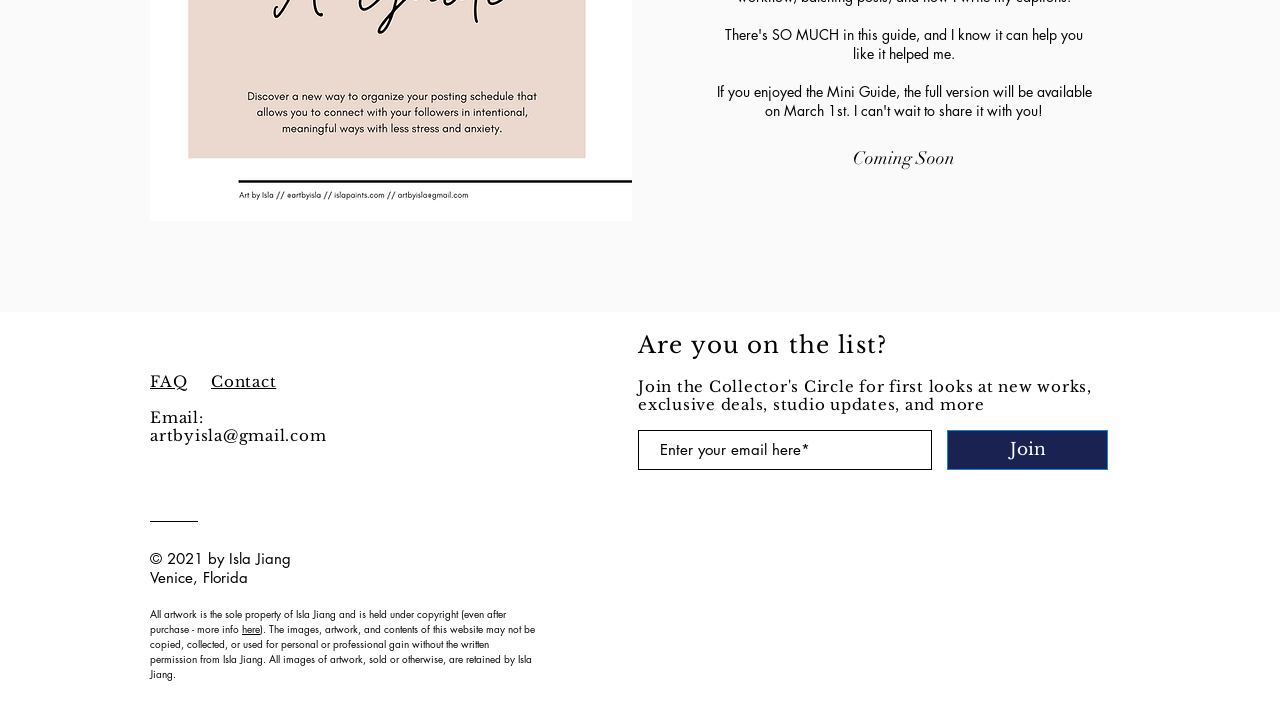Please identify the bounding box coordinates for the region that you need to click to follow this instruction: "Contact via email".

[0.117, 0.602, 0.255, 0.629]